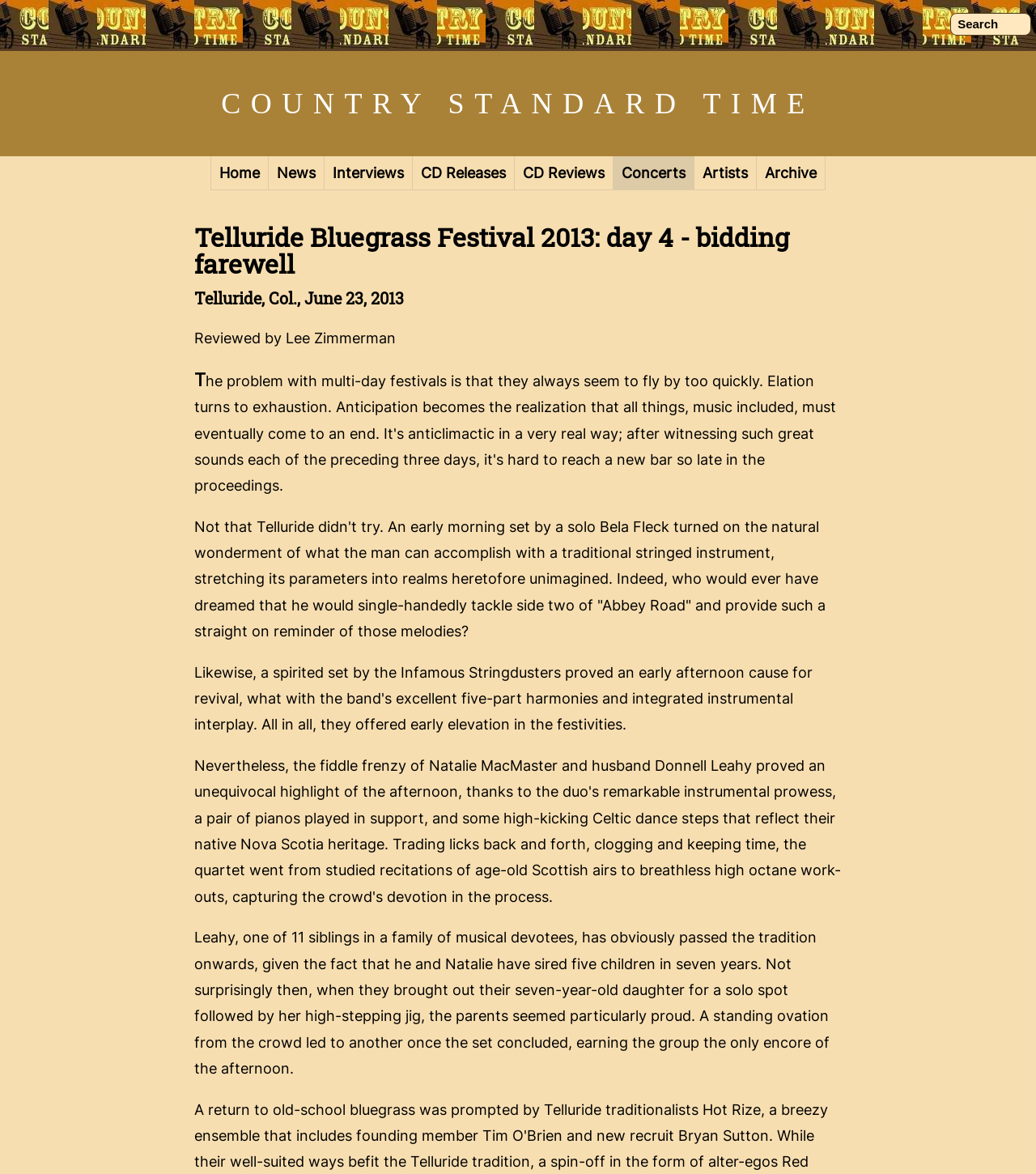What is the name of the musician who performed a solo set?
Answer the question with a detailed and thorough explanation.

I found the answer by reading the static text element that mentions 'a solo Bela Fleck turned on the natural wonderment of what the man can accomplish with a traditional stringed instrument'. This sentence is describing a performance, and it mentions the name of the musician who performed.